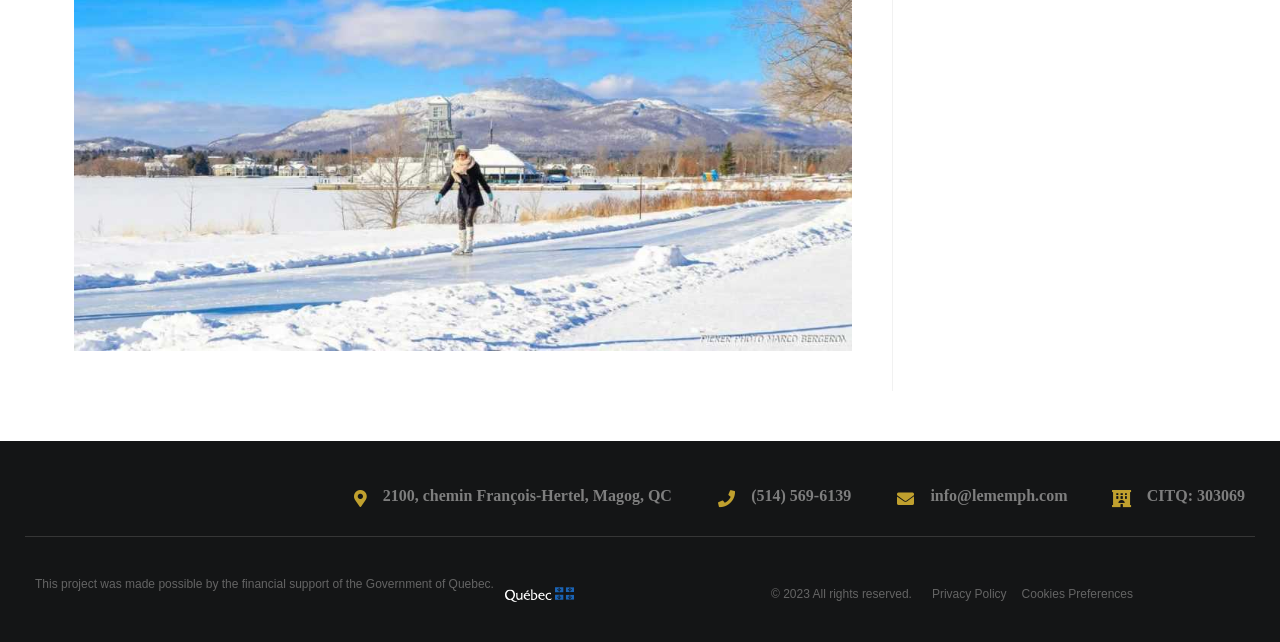What is the phone number of the condo-chalet project?
Based on the screenshot, provide a one-word or short-phrase response.

(514) 569-6139